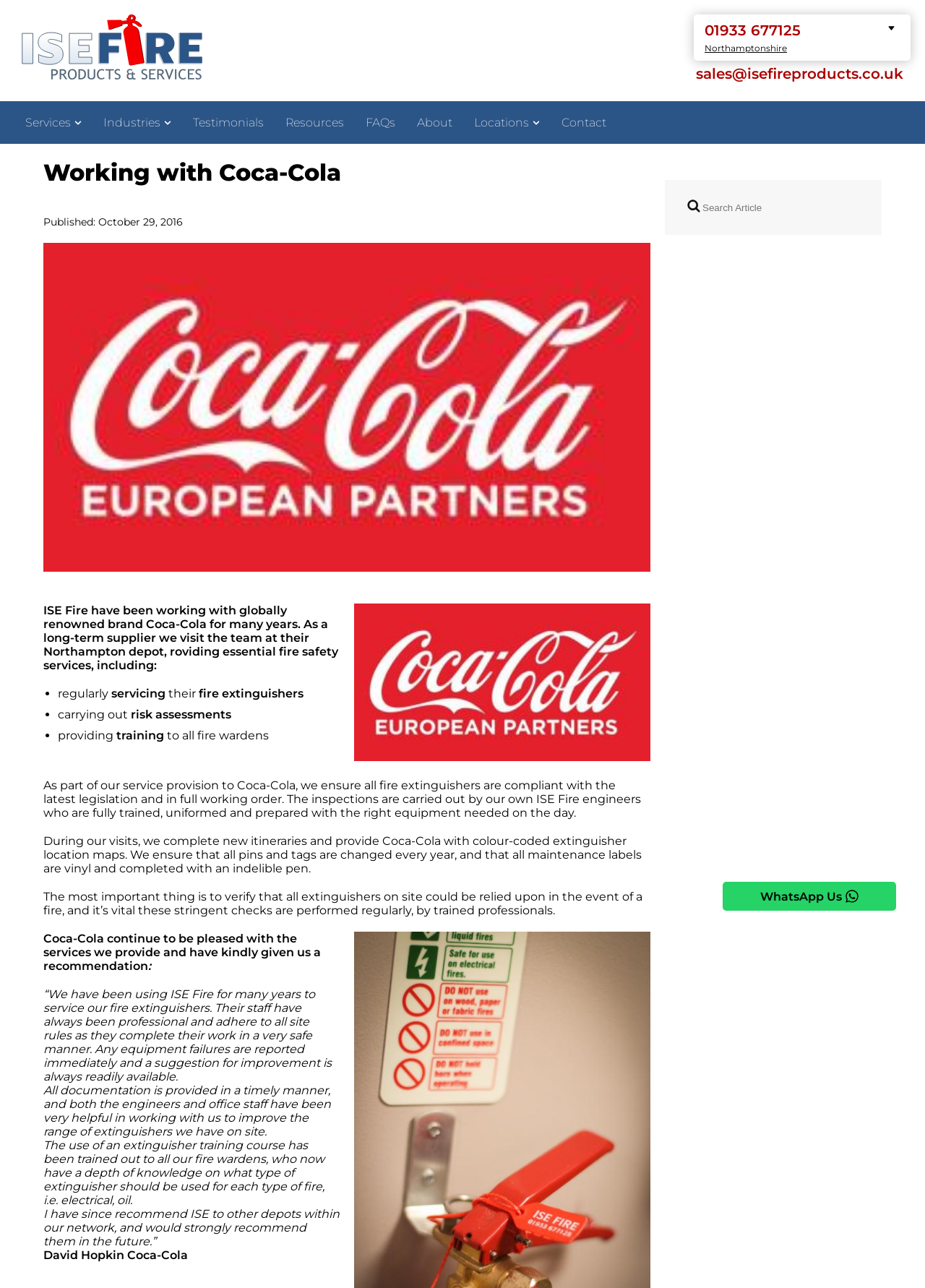Please locate and generate the primary heading on this webpage.

Working with Coca-Cola